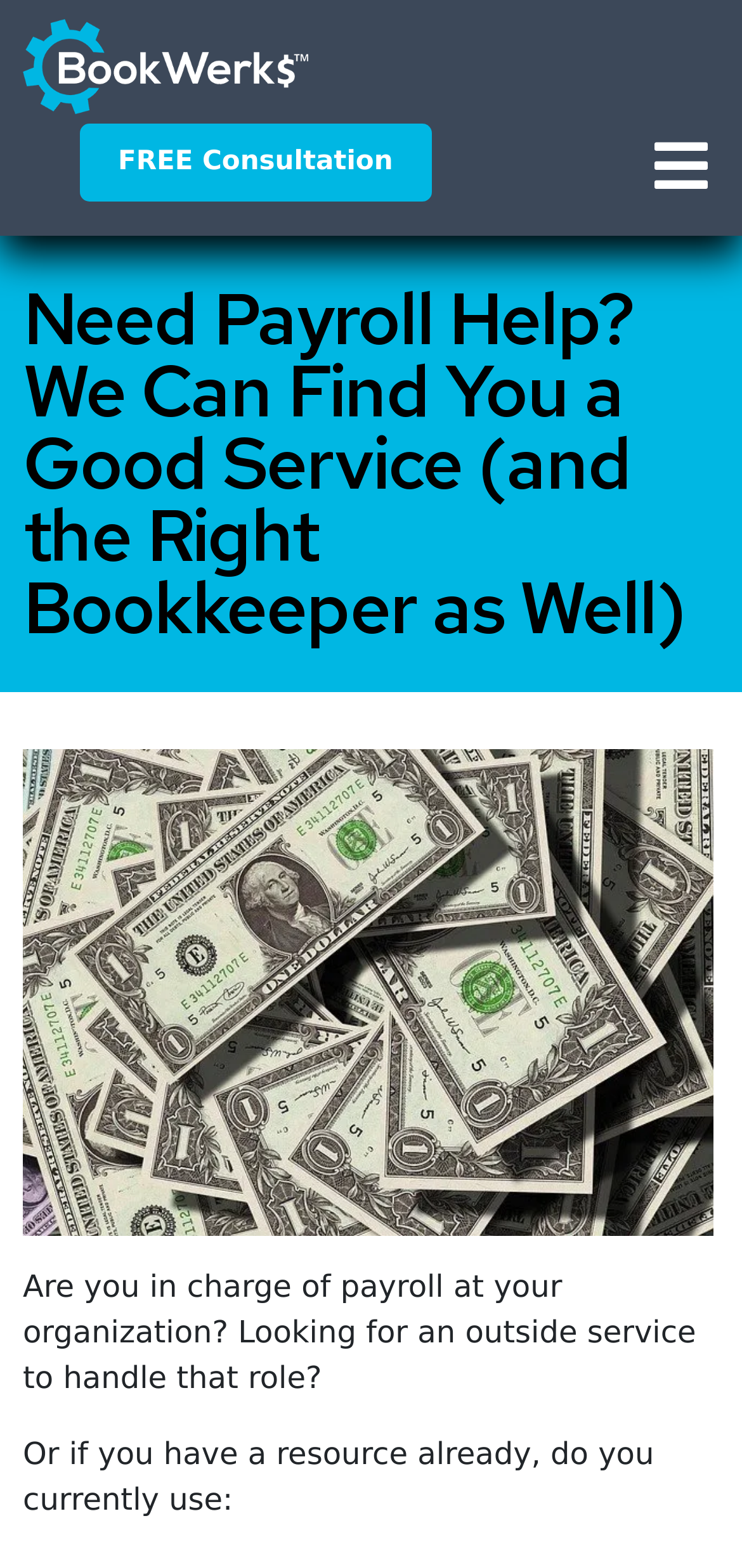Could you provide the bounding box coordinates for the portion of the screen to click to complete this instruction: "Learn about Coshocton County"?

None